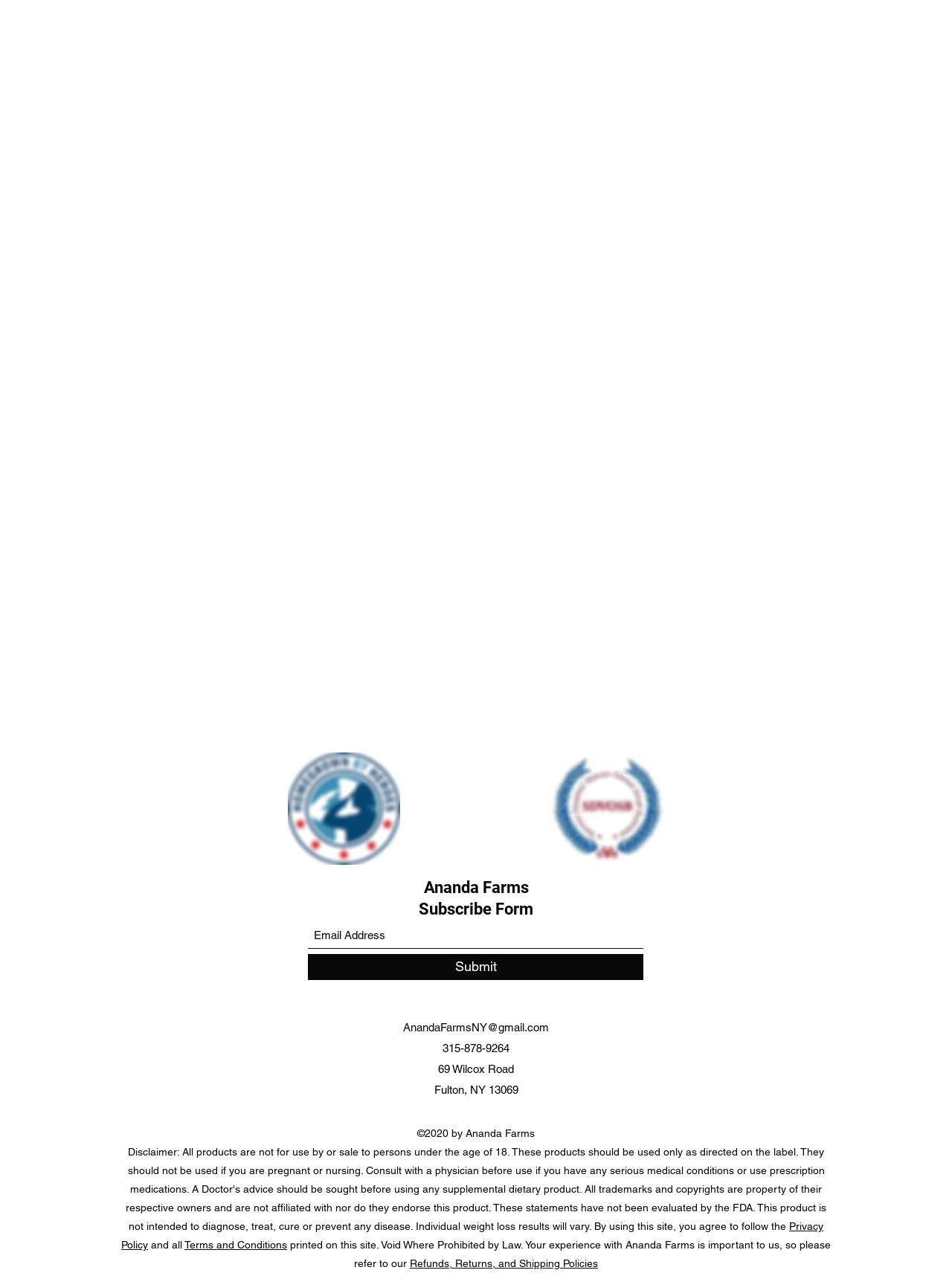Determine the bounding box coordinates for the area you should click to complete the following instruction: "View Privacy Policy".

[0.127, 0.959, 0.865, 0.983]